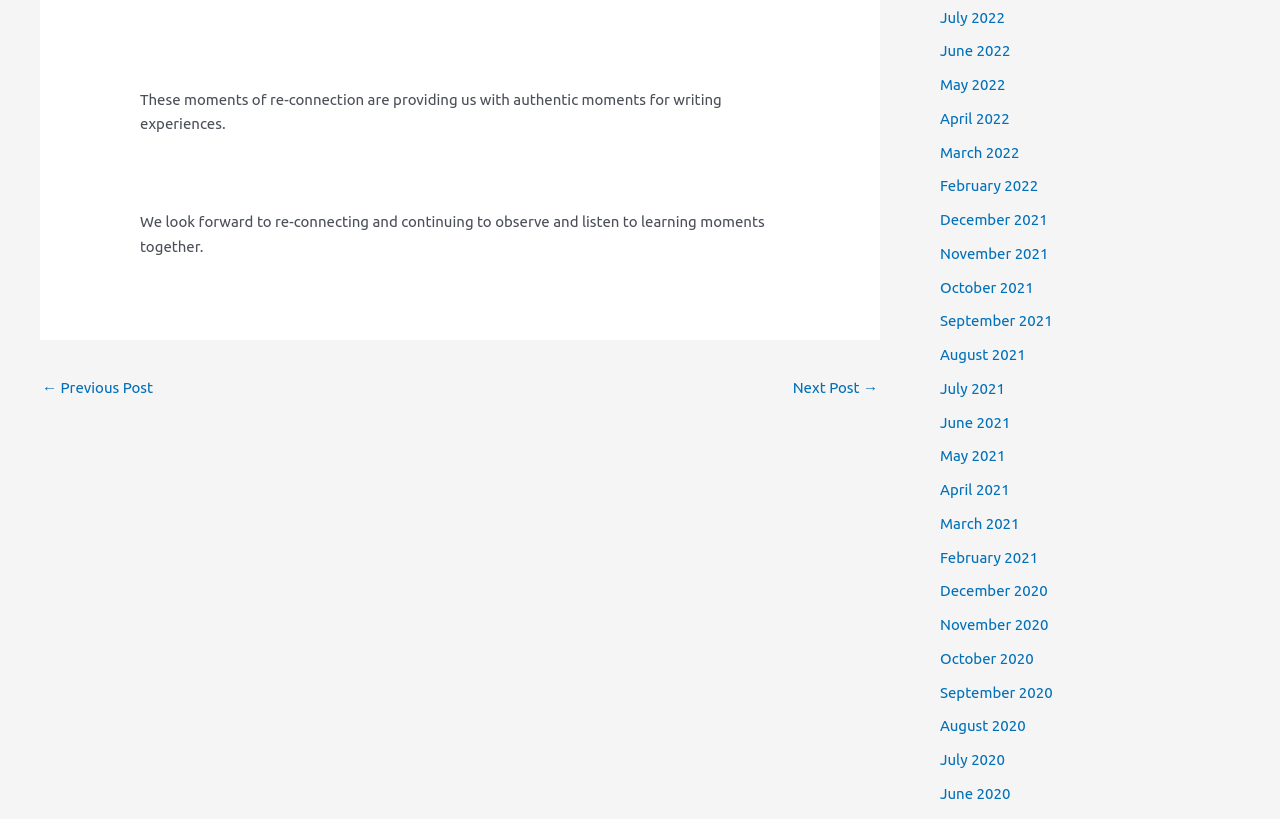What is the earliest month available for navigation?
By examining the image, provide a one-word or phrase answer.

December 2020